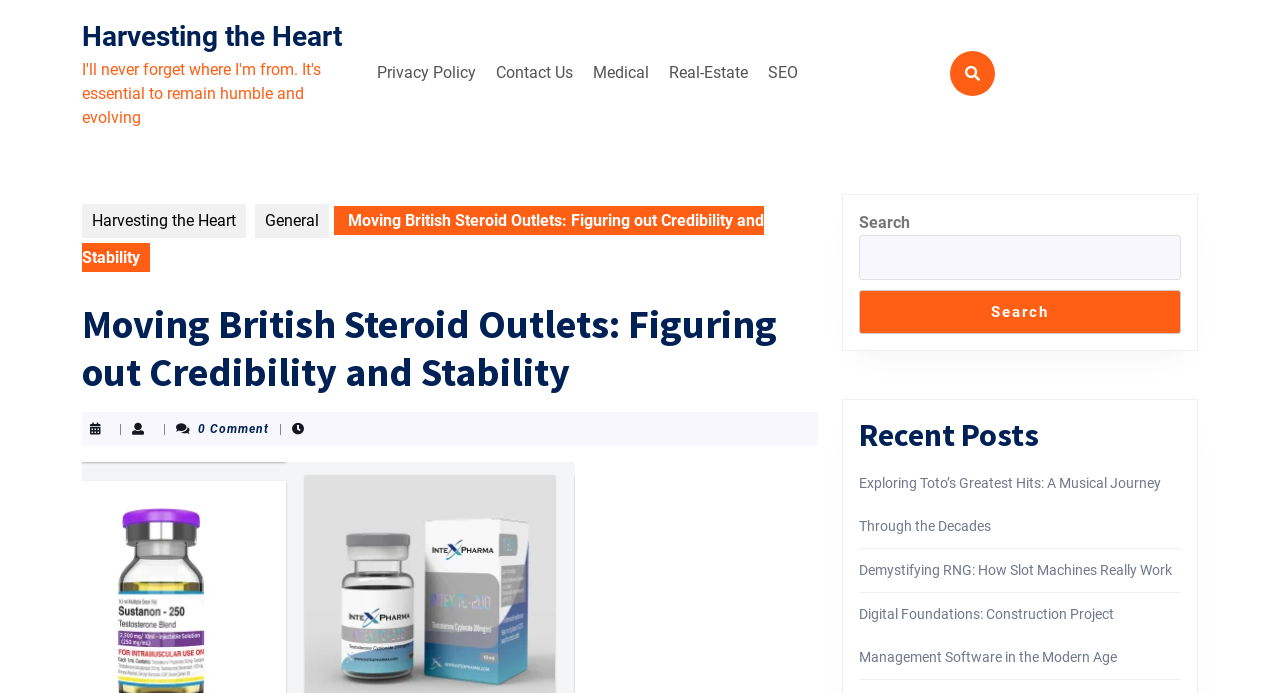Identify the bounding box coordinates for the element that needs to be clicked to fulfill this instruction: "Search for something". Provide the coordinates in the format of four float numbers between 0 and 1: [left, top, right, bottom].

[0.671, 0.339, 0.923, 0.403]